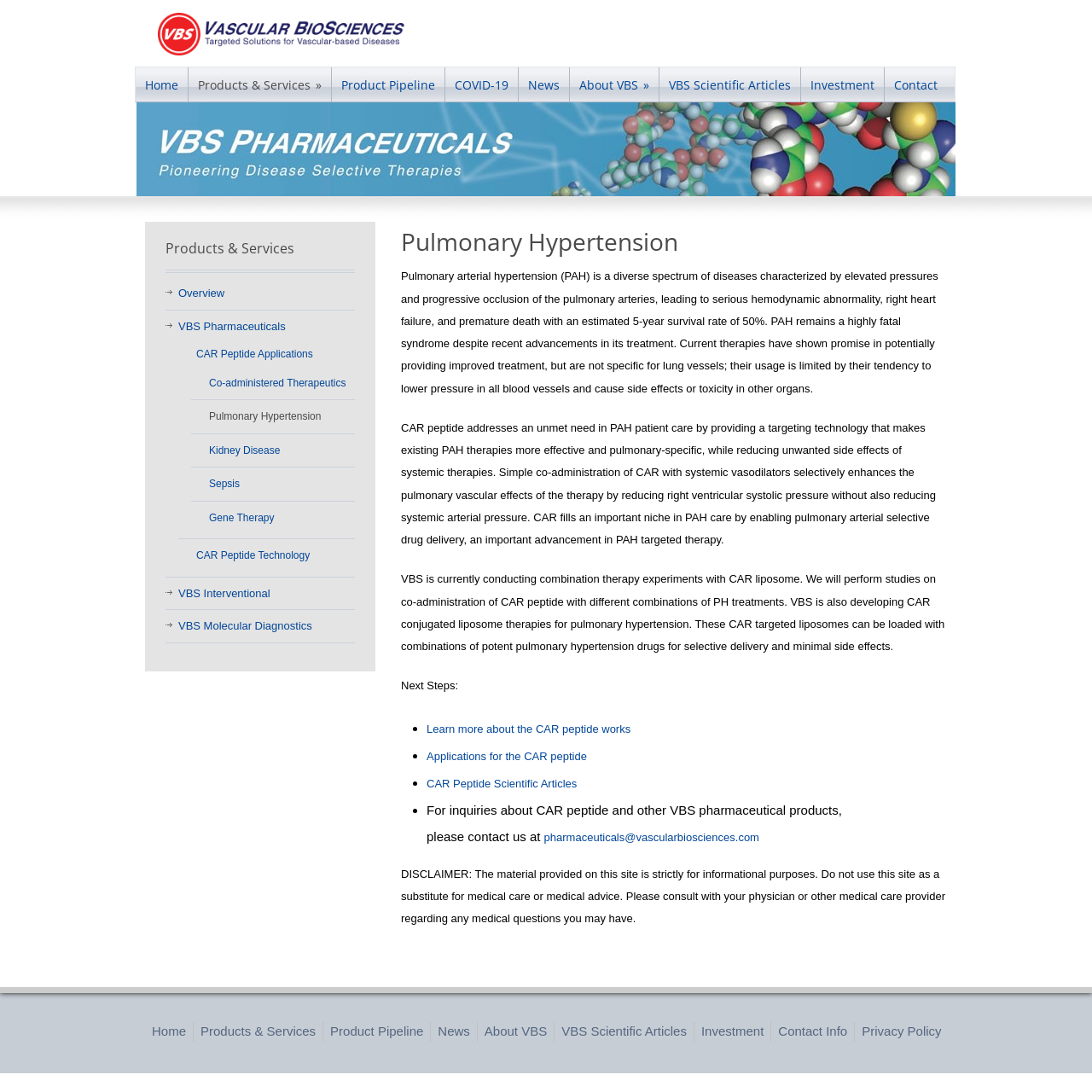Highlight the bounding box coordinates of the element you need to click to perform the following instruction: "Get the latest updates on sports news."

None